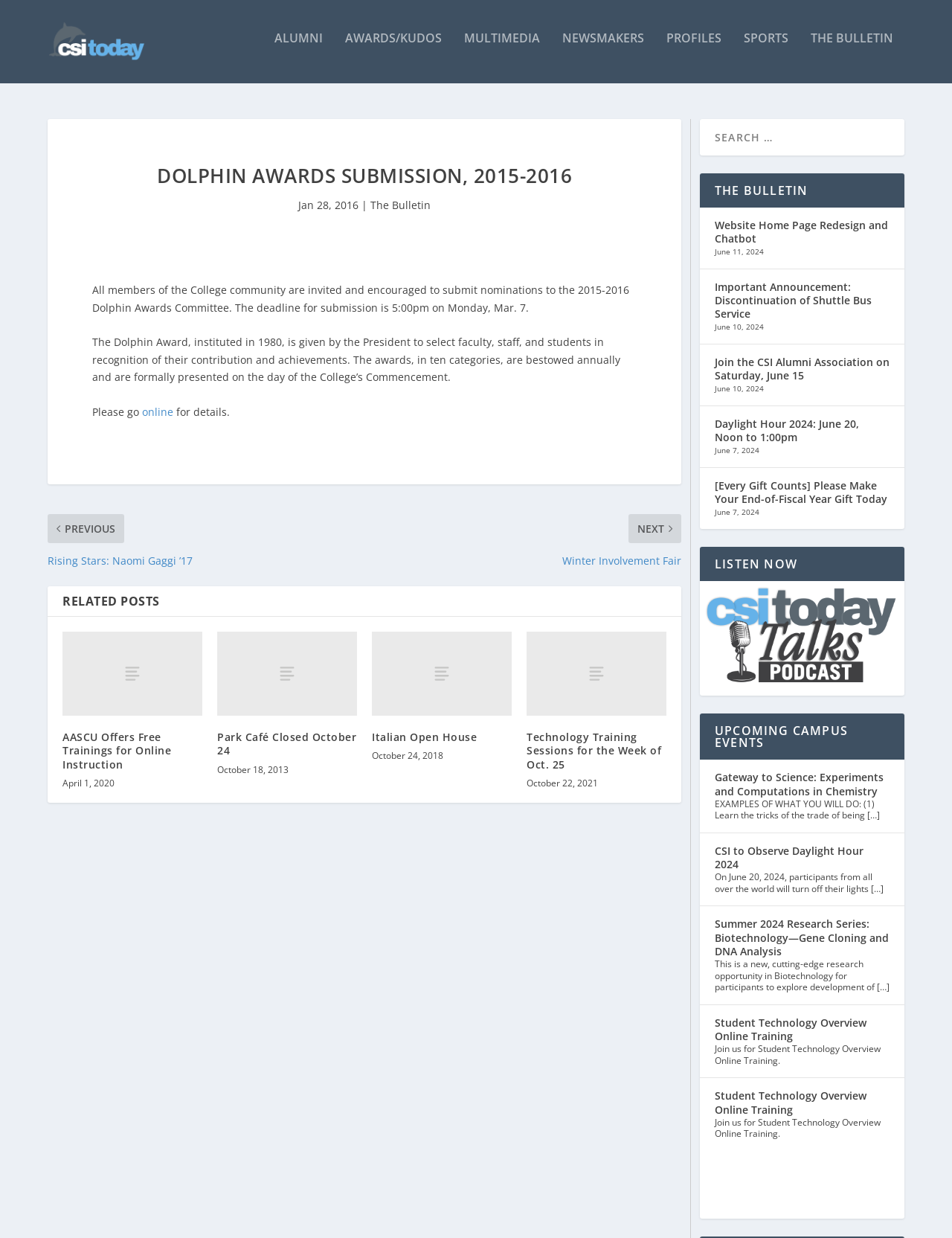Could you find the bounding box coordinates of the clickable area to complete this instruction: "Read abstract"?

None